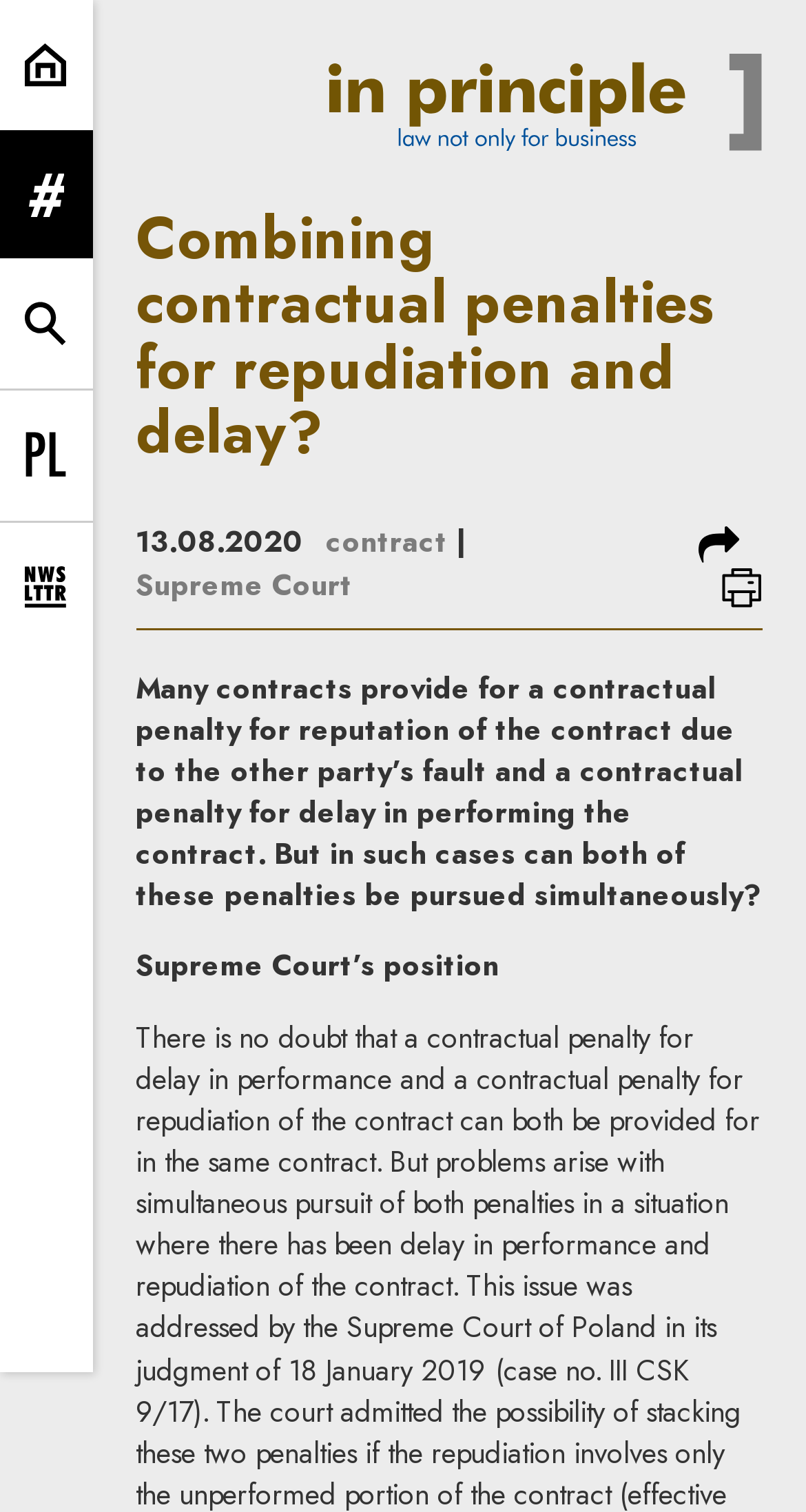What is the language option available?
Provide a detailed and well-explained answer to the question.

I found the language option available by looking at the link element with the content 'Change language to PL' which is located in the top menu.